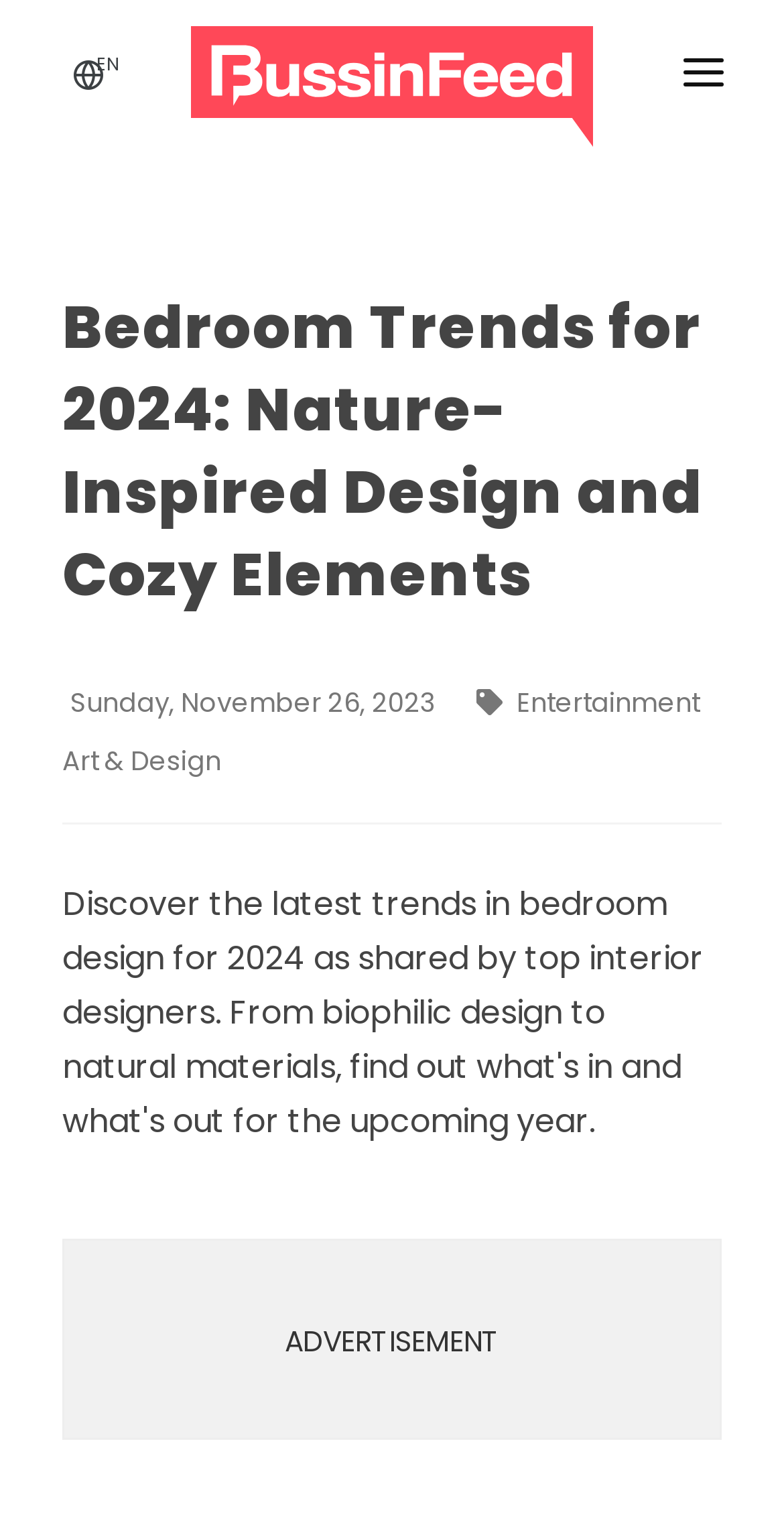Identify the coordinates of the bounding box for the element that must be clicked to accomplish the instruction: "Read breaking news".

[0.077, 0.081, 0.923, 0.14]